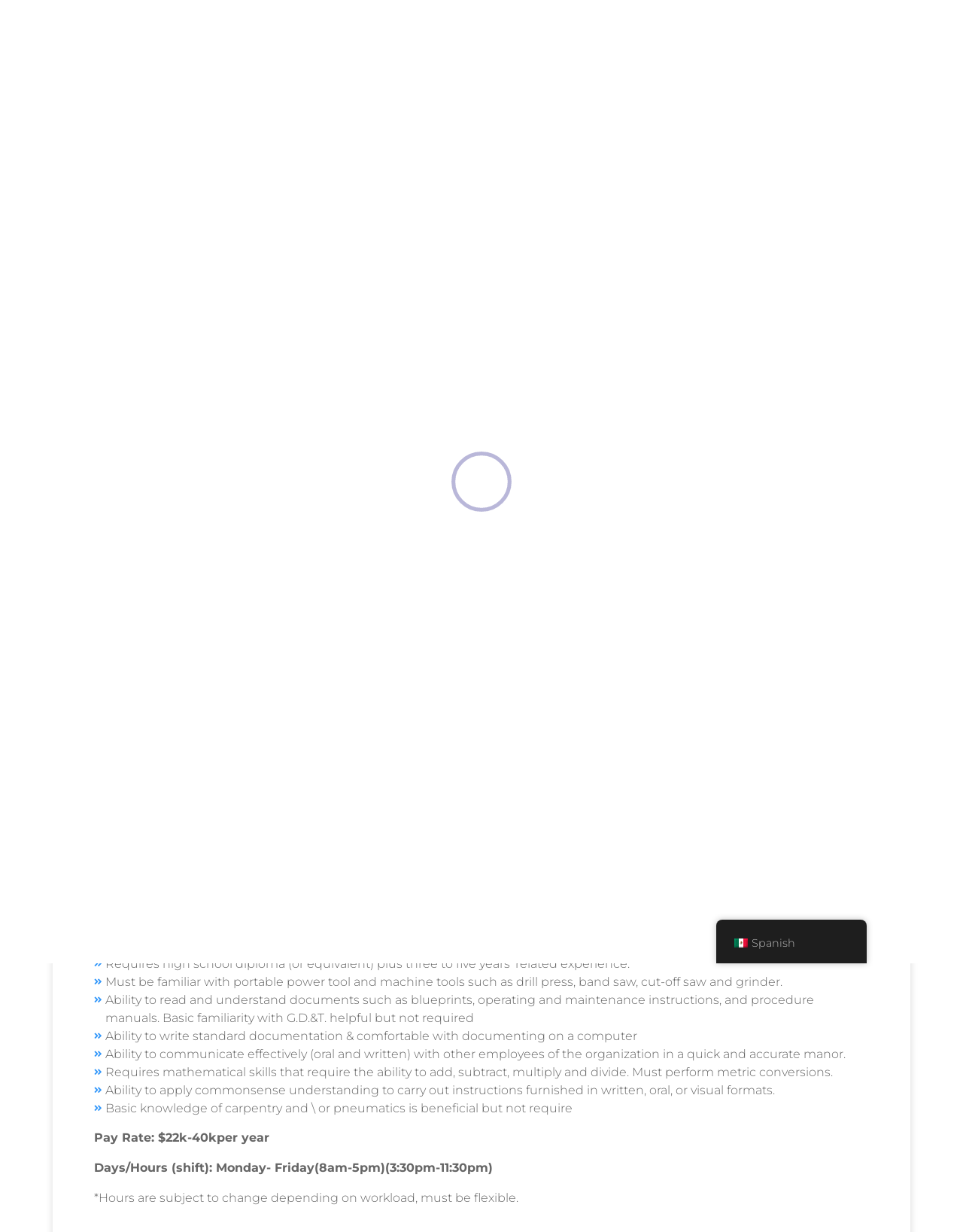Describe in detail what you see on the webpage.

This webpage is about a job posting for a Mechanical Assembler position. At the top, there are several links, including "APPLY HERE" and "EMPLOYEE PORTAL", which are positioned on the right side of the page. Below these links, there are three sections of links, including "JOB SEEKERS", "EMPLOYERS", and "SEARCH JOBS", which are centered on the page.

The main content of the page is divided into two sections. The first section has a heading "MECHANICAL ASSEMBLER" and provides an overview of the job, including the job responsibilities and requirements. The text is organized into paragraphs and bullet points, making it easy to read.

The second section provides more detailed information about the job, including the job responsibilities, such as assembling machinery and components, operating hand and power tools, and keeping the work station clean and organized. The job requirements are also listed, including the ability to read blueprints, operate hand and power tools, and perform general preventive maintenance work on tools and equipment.

At the bottom of the page, there is a section with additional information, including the pay rate, days and hours of work, and a note that the hours are subject to change depending on the workload. On the right side of the page, there is a link to translate the page into Spanish, accompanied by a small Spanish flag icon.

Overall, the webpage is well-organized and easy to navigate, with clear headings and concise text that provides all the necessary information about the job posting.